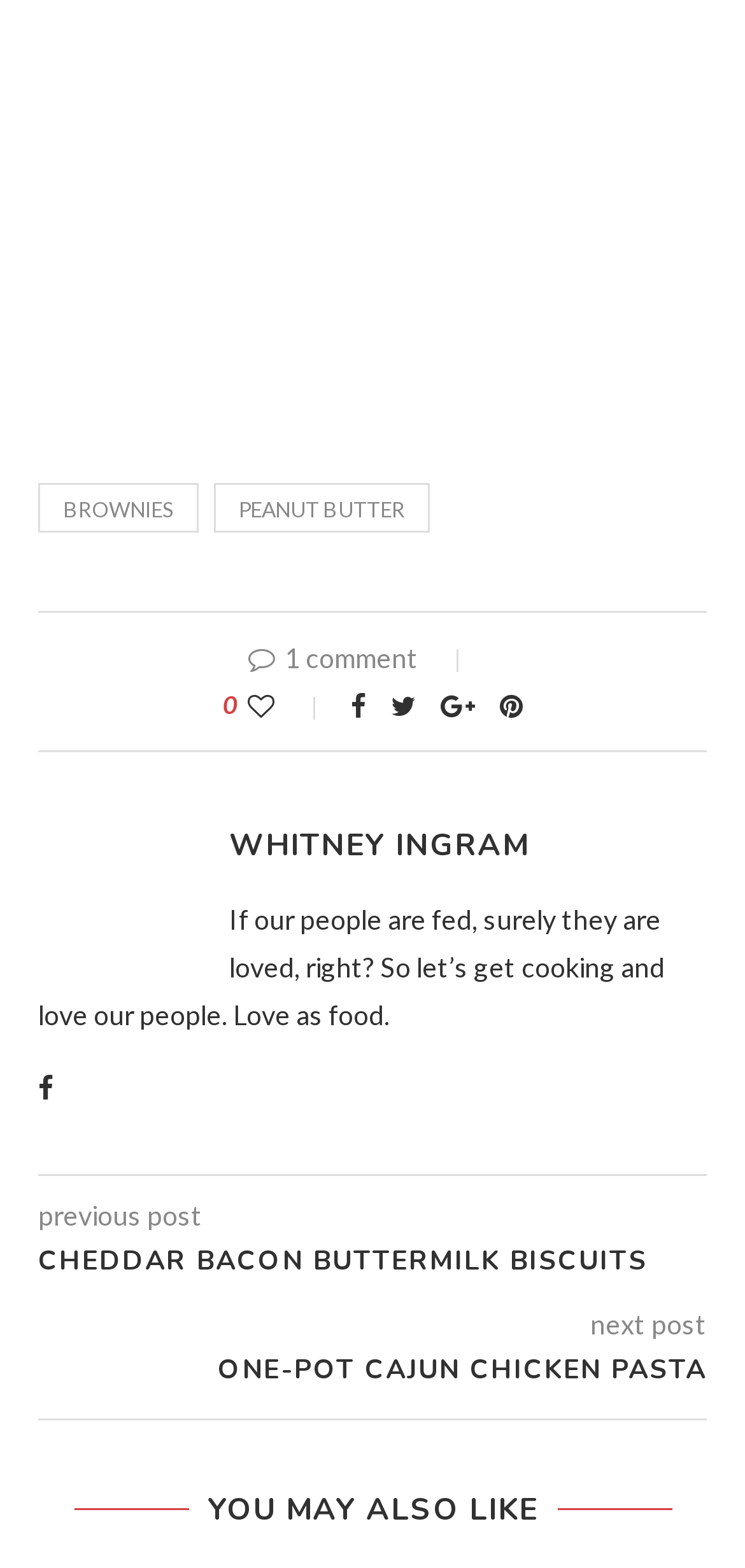How many social media links are there?
Use the screenshot to answer the question with a single word or phrase.

4